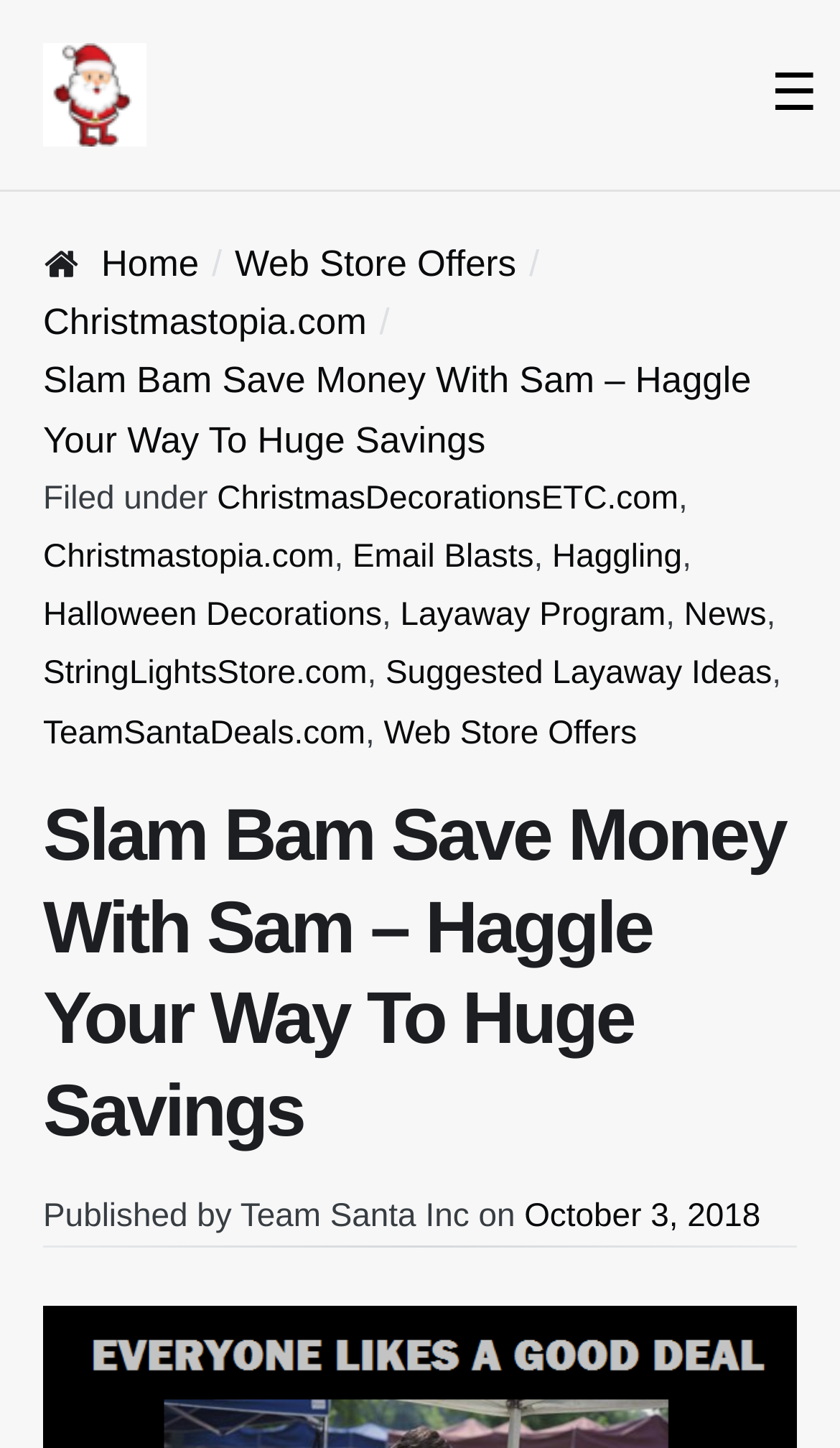Locate the bounding box coordinates of the clickable element to fulfill the following instruction: "Explore the Christmastopia.com website". Provide the coordinates as four float numbers between 0 and 1 in the format [left, top, right, bottom].

[0.051, 0.209, 0.436, 0.237]